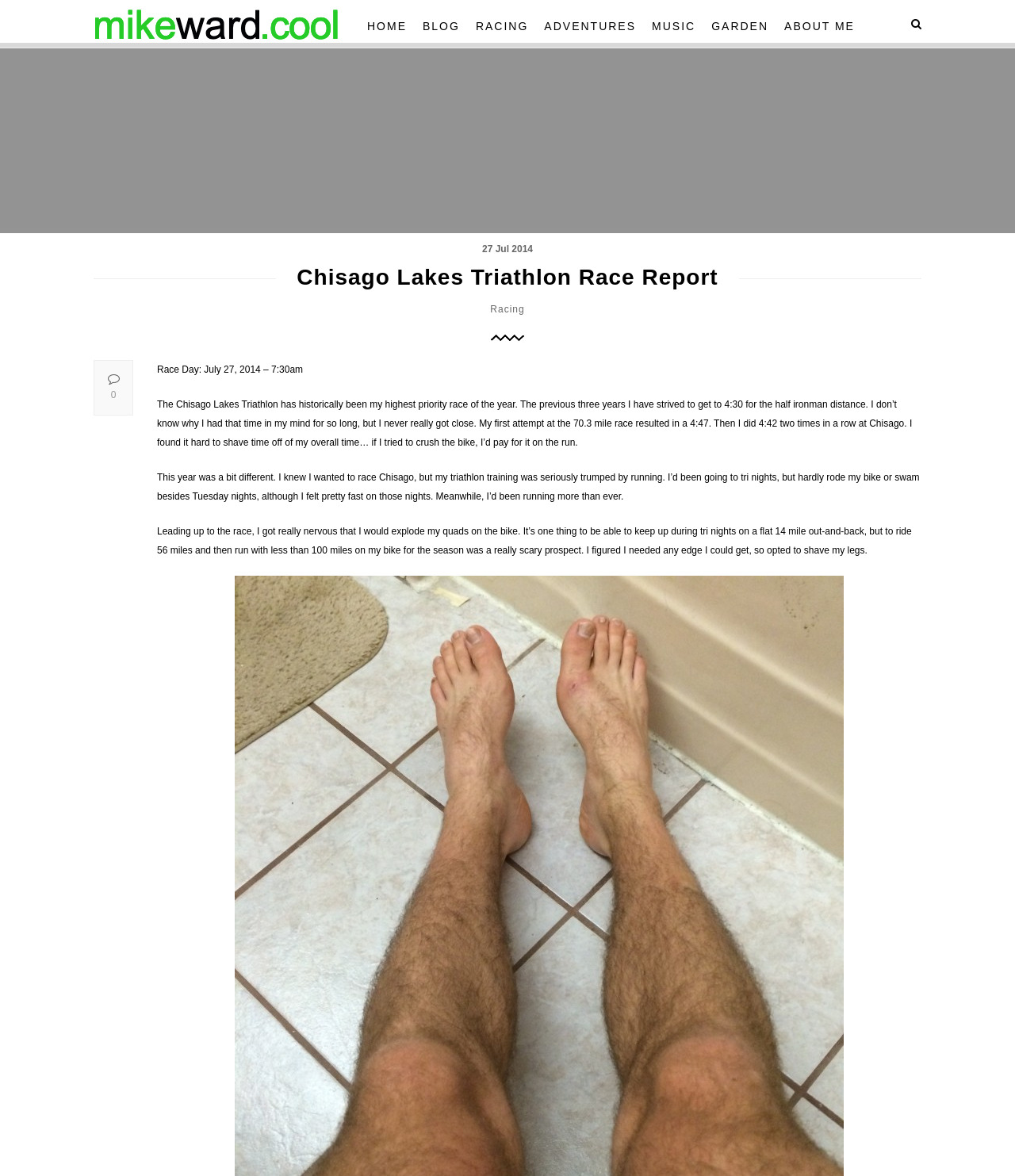Carefully examine the image and provide an in-depth answer to the question: How many miles is the bike ride in the triathlon?

I inferred this from the text 'to ride 56 miles and then run with less than 100 miles on my bike for the season' which mentions the distance of the bike ride in the triathlon.